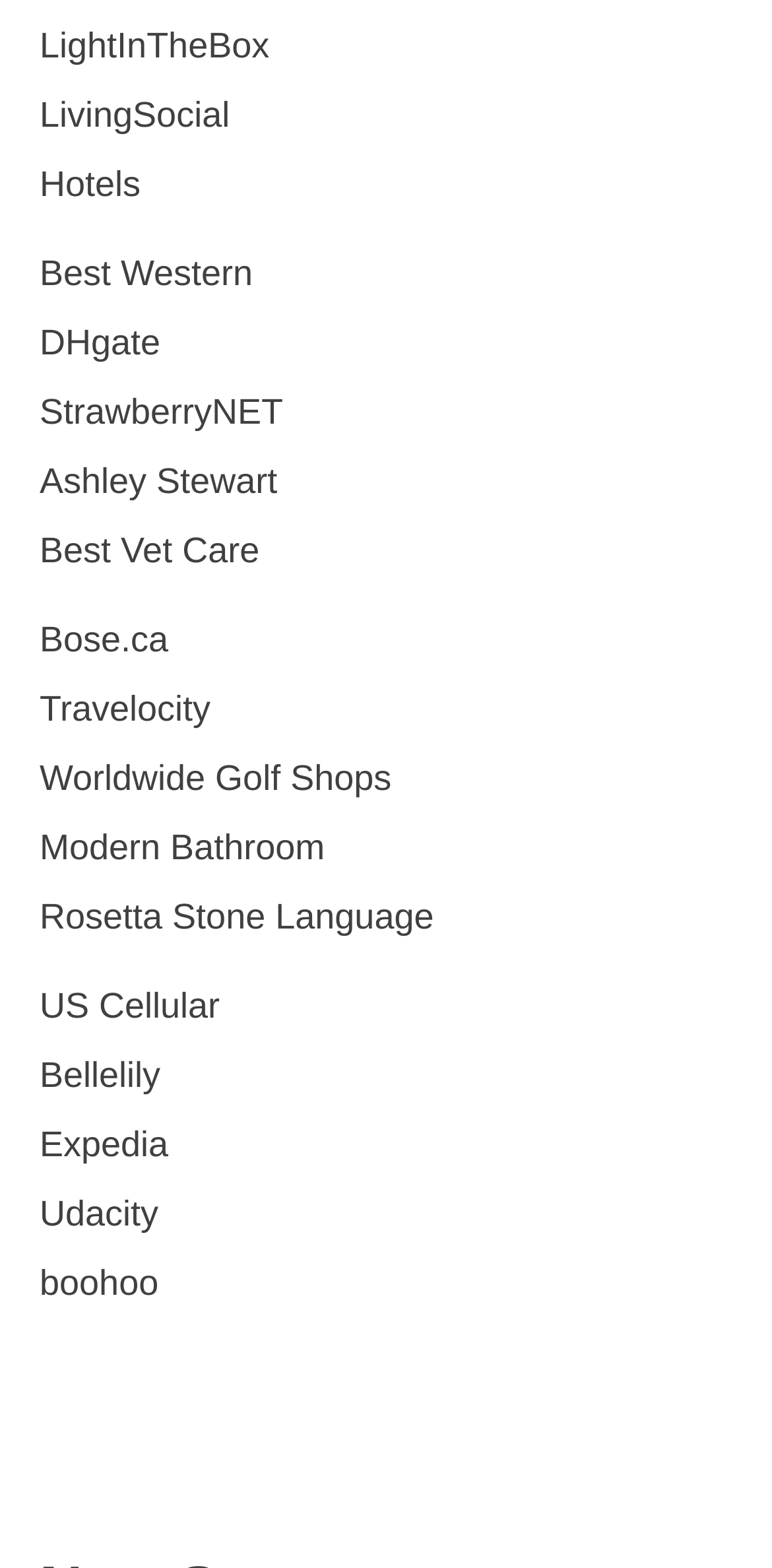Please identify the bounding box coordinates of the area I need to click to accomplish the following instruction: "visit LightInTheBox".

[0.051, 0.019, 0.349, 0.037]